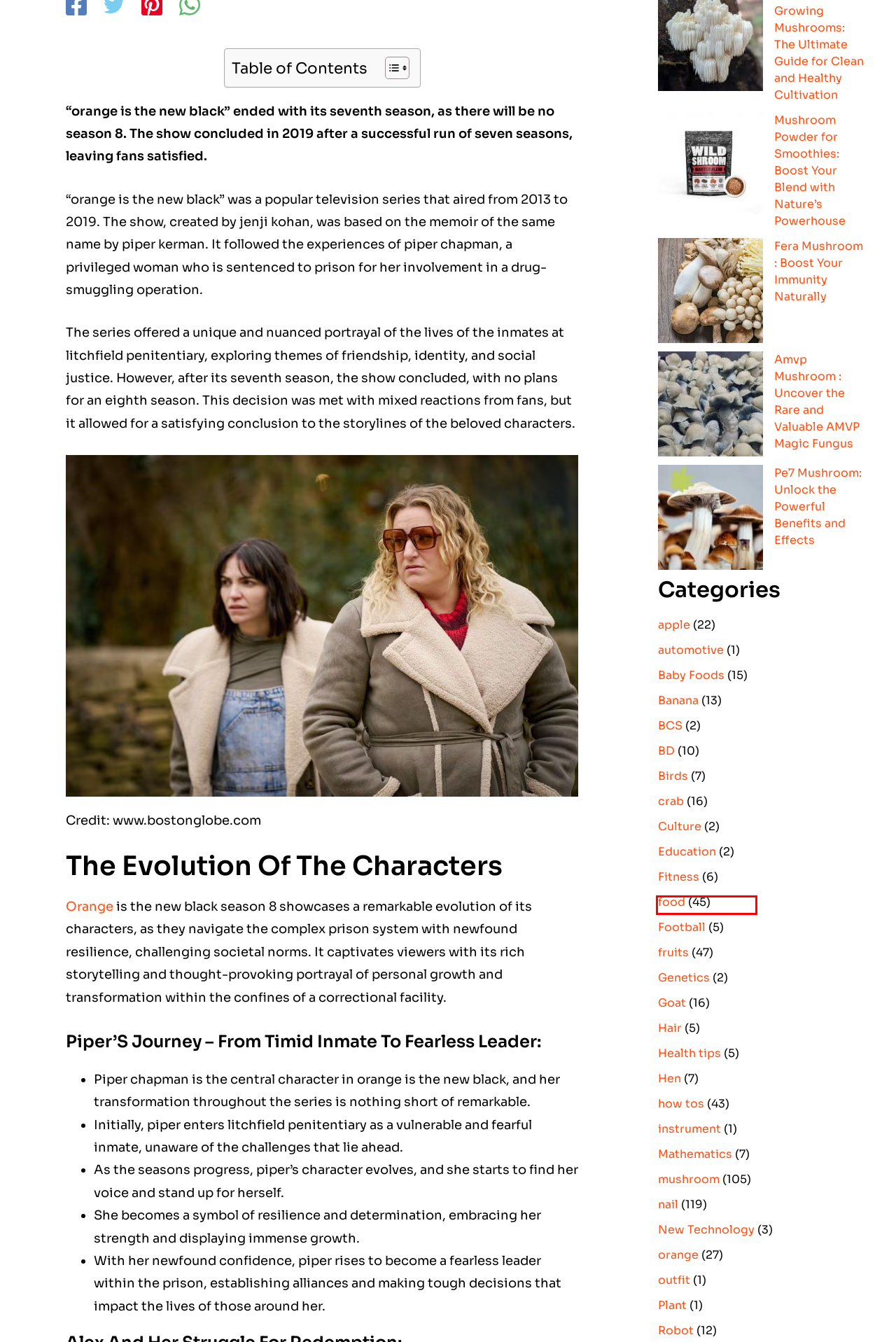Examine the screenshot of a webpage with a red bounding box around a specific UI element. Identify which webpage description best matches the new webpage that appears after clicking the element in the red bounding box. Here are the candidates:
A. Birds Archives - TopsHead
B. New Technology Archives - TopsHead
C. Amvp Mushroom : Uncover the Rare and Valuable AMVP Magic Fungus - TopsHead
D. Pe7 Mushroom: Unlock the Powerful Benefits and Effects - TopsHead
E. Mathematics Archives - TopsHead
F. Snakes Archives - TopsHead
G. vetetables Archives - TopsHead
H. Mushroom Powder for Smoothies: Boost Your Blend with Nature's Powerhouse - TopsHead

B